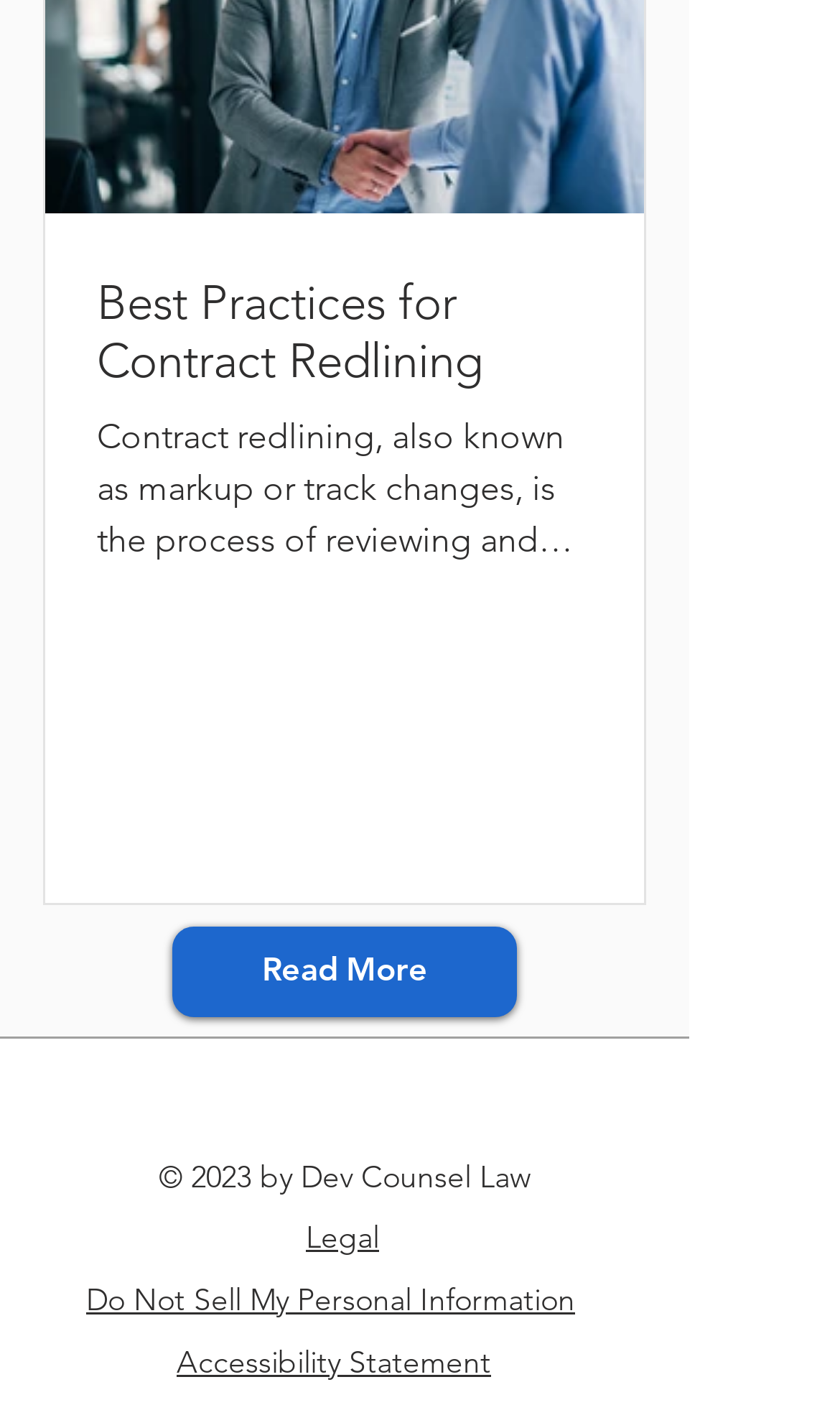Determine the bounding box coordinates for the clickable element required to fulfill the instruction: "View legal information". Provide the coordinates as four float numbers between 0 and 1, i.e., [left, top, right, bottom].

[0.364, 0.866, 0.451, 0.894]